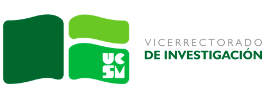What do the abbreviated letters 'UCM' represent?
Based on the image, respond with a single word or phrase.

University's identity